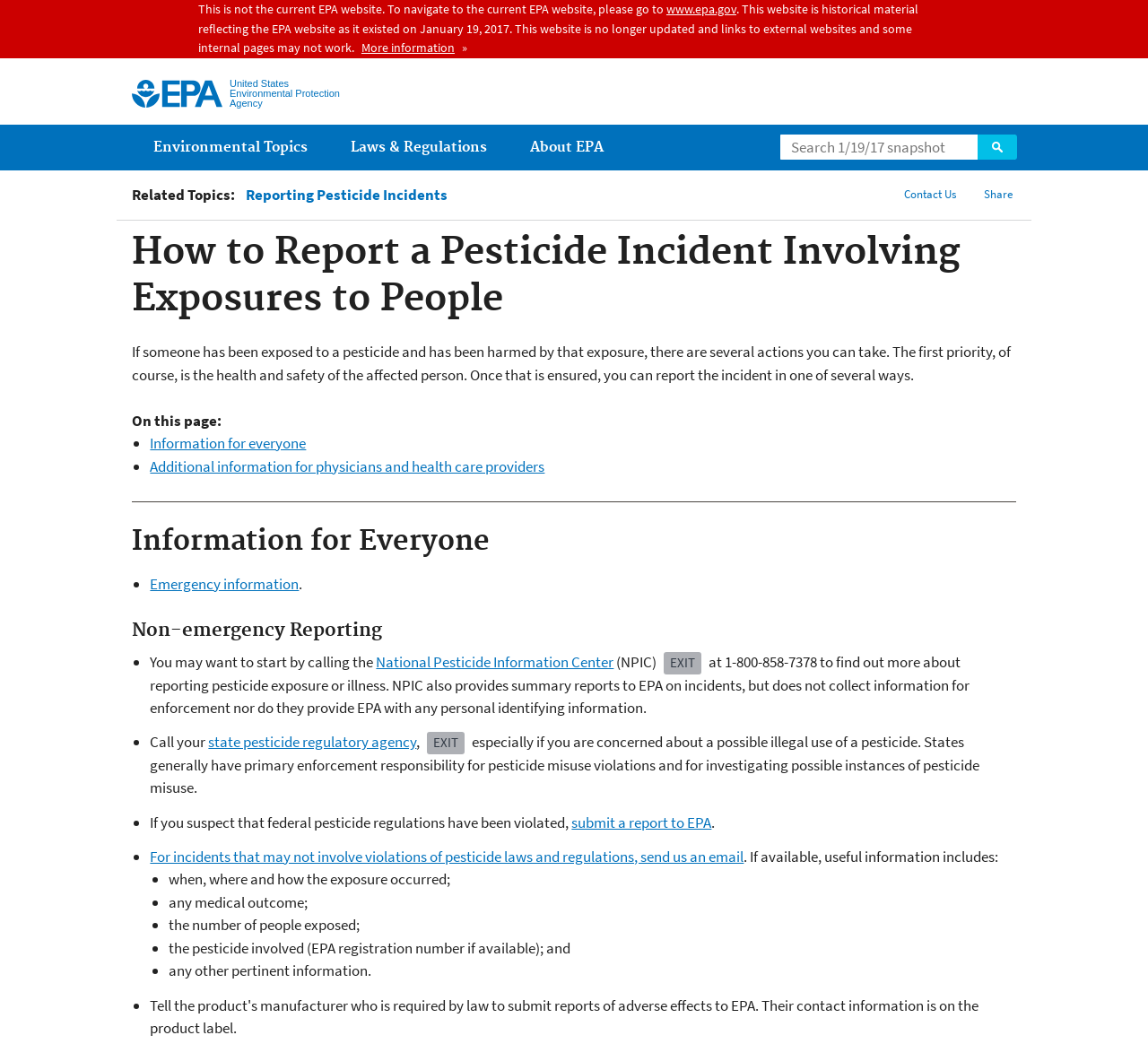Please answer the following query using a single word or phrase: 
How many menu items are under 'Environmental Topics'?

11